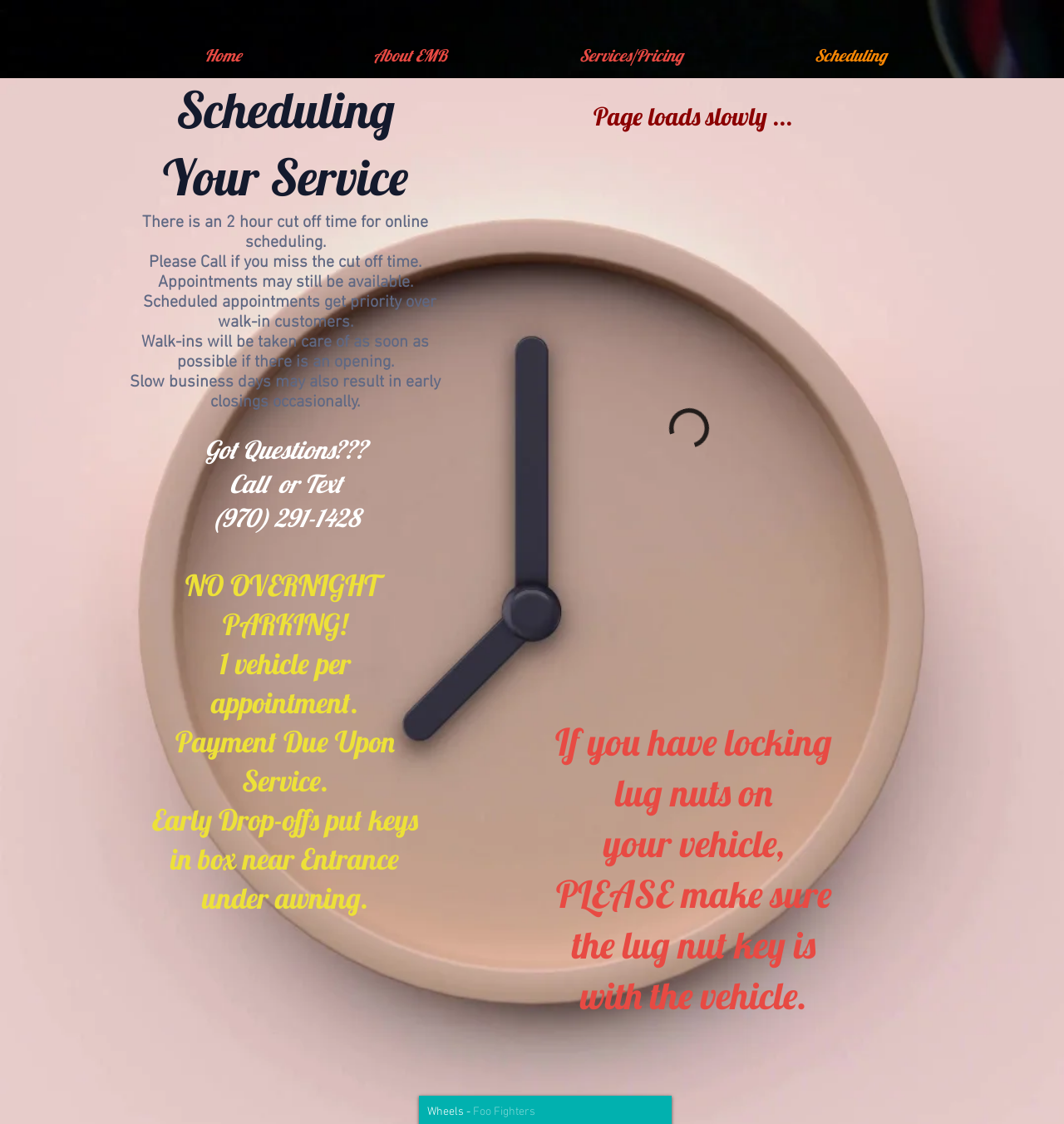From the given element description: "Home", find the bounding box for the UI element. Provide the coordinates as four float numbers between 0 and 1, in the order [left, top, right, bottom].

[0.13, 0.029, 0.288, 0.07]